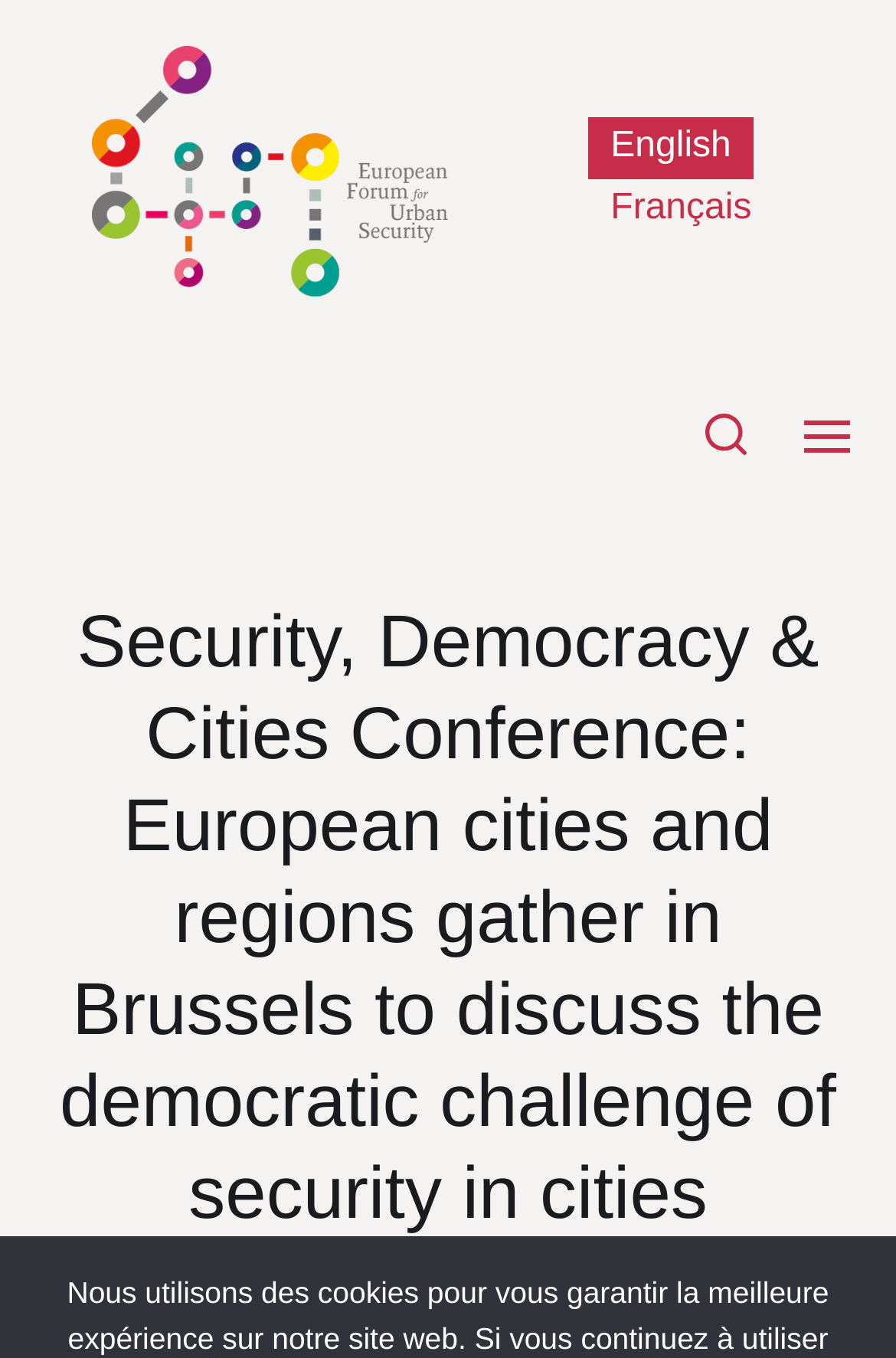Offer an in-depth caption of the entire webpage.

The webpage appears to be about the Security, Democracy & Cities Conference, where European cities and regions gather to discuss the democratic challenge of security in cities. 

At the top left of the page, there is a logo or an image, accompanied by a link. 

On the right side of the page, there is a layout table with two links, "English" and "Français", which are likely language options. 

Below the logo, there are three links aligned horizontally, with the middle one being slightly larger than the other two. 

The main content of the page is headed by a title, "Security, Democracy & Cities Conference: European cities and regions gather in Brussels to discuss the democratic challenge of security in cities", which is positioned near the top center of the page. 

Below the title, there is a section with the text "In" followed by a link to "News", and then a comma. This section is positioned near the bottom center of the page.